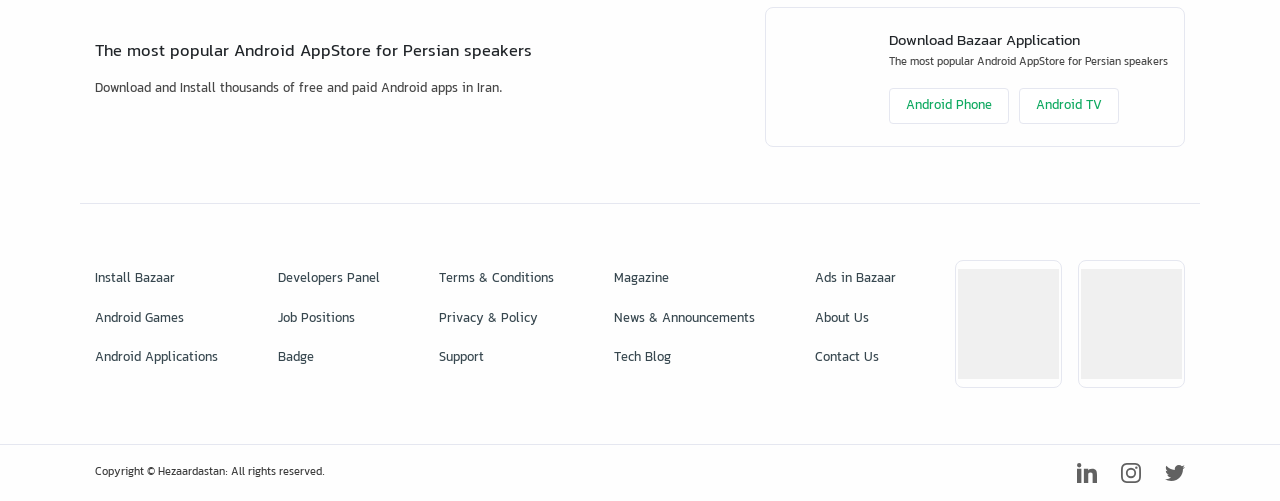How many social media links are present at the bottom of the page? Using the information from the screenshot, answer with a single word or phrase.

Three